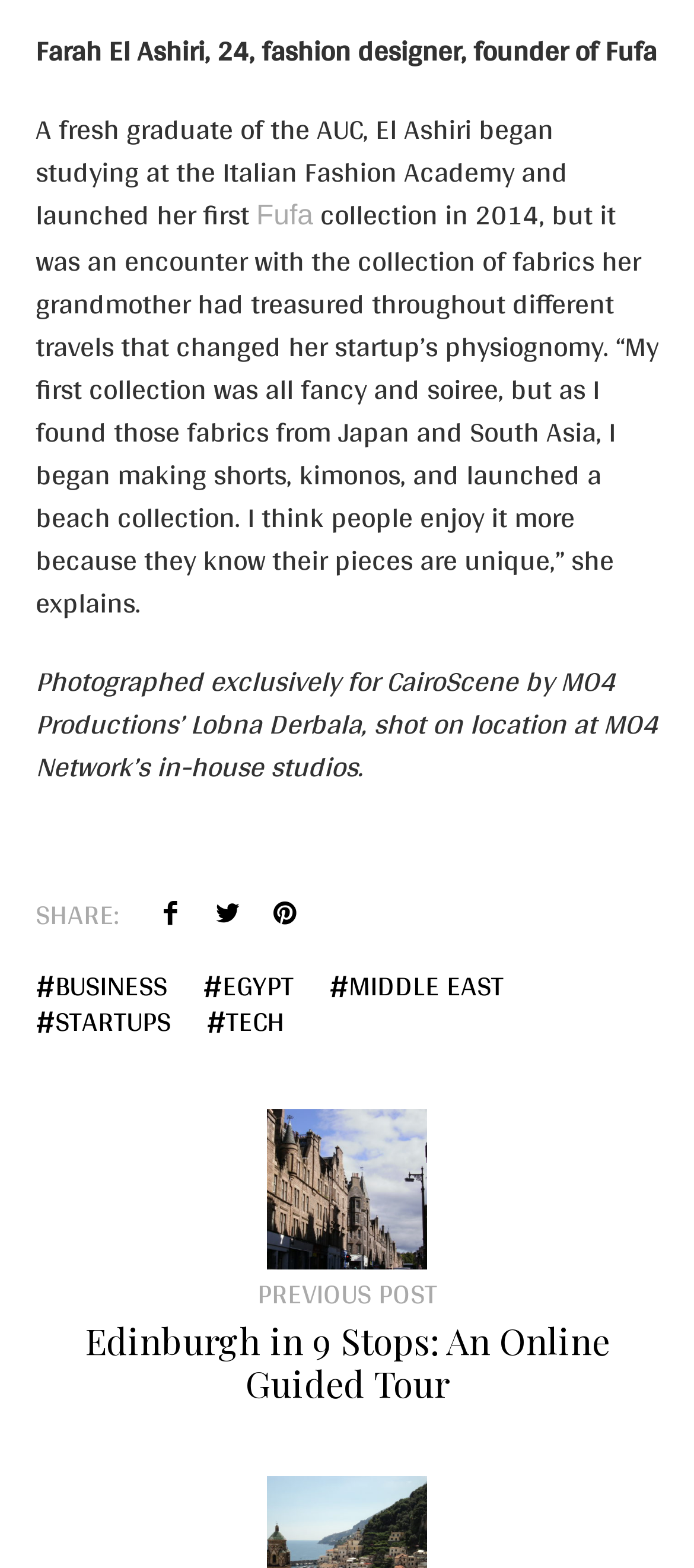From the webpage screenshot, predict the bounding box coordinates (top-left x, top-left y, bottom-right x, bottom-right y) for the UI element described here: Pinterest

[0.385, 0.571, 0.436, 0.594]